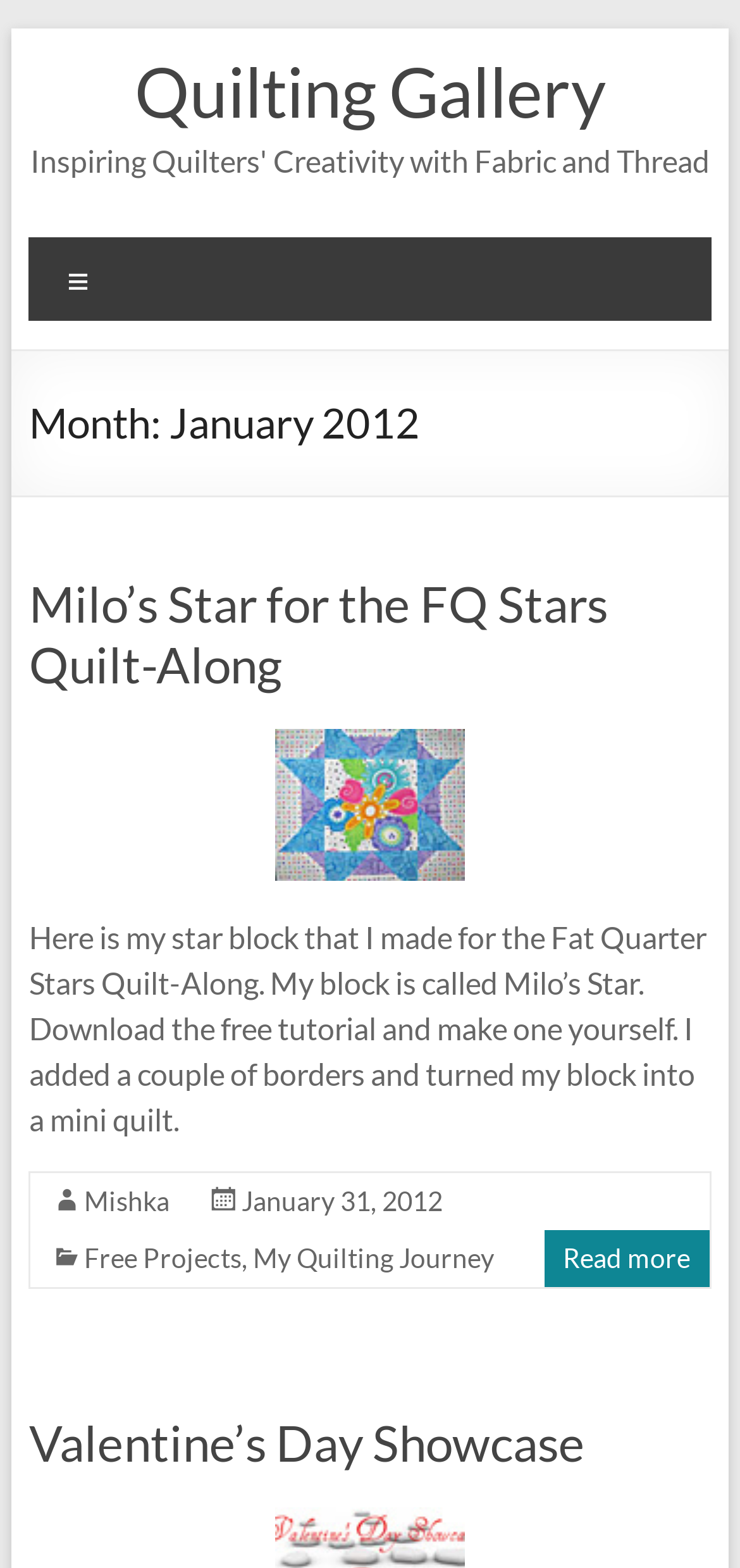Identify the bounding box coordinates for the element that needs to be clicked to fulfill this instruction: "Read the latest news". Provide the coordinates in the format of four float numbers between 0 and 1: [left, top, right, bottom].

None